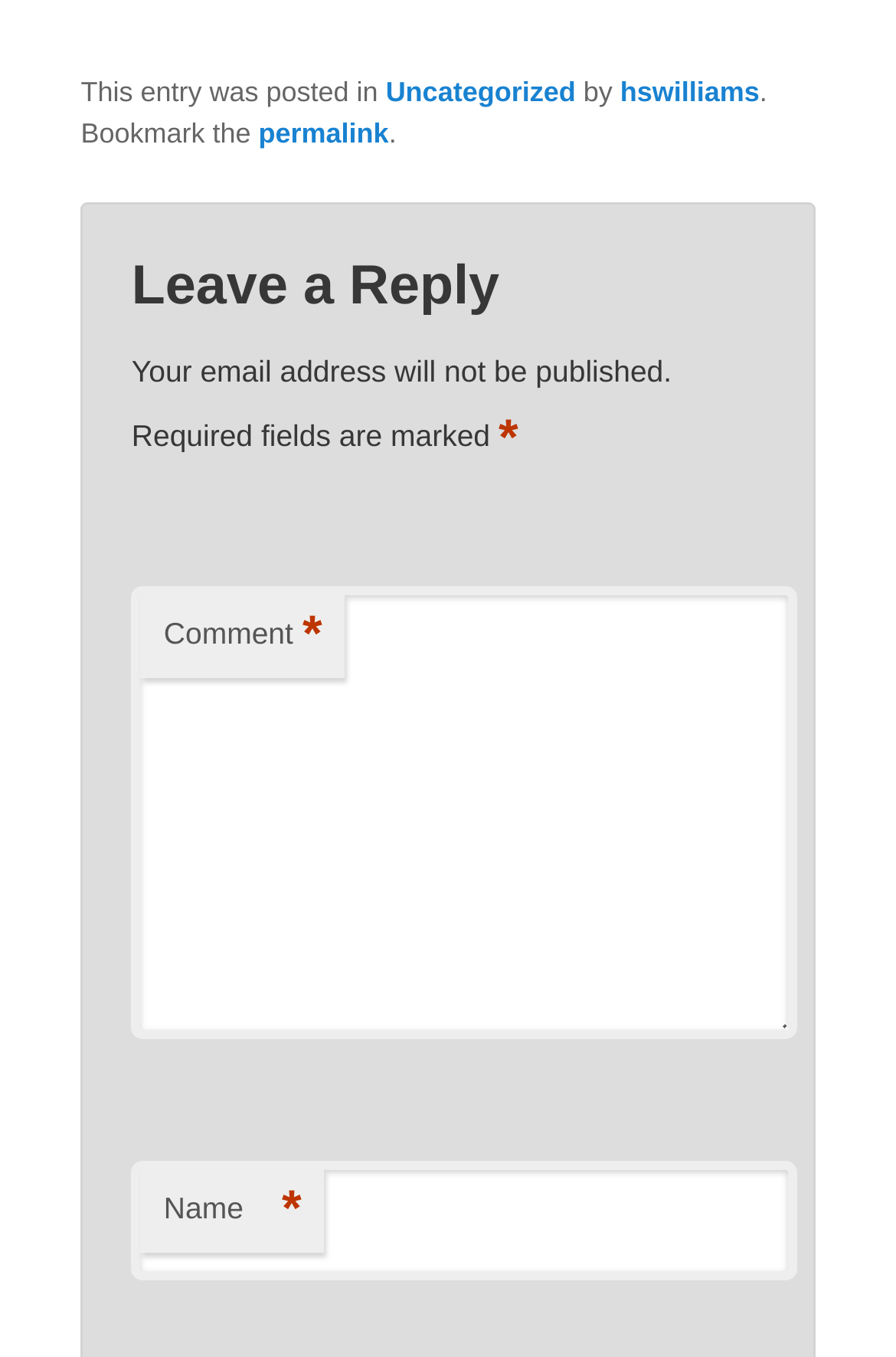Please use the details from the image to answer the following question comprehensively:
What is the author of the post?

I found the author of the post by looking at the link 'hswilliams' which is located next to the text 'by' in the footer section.